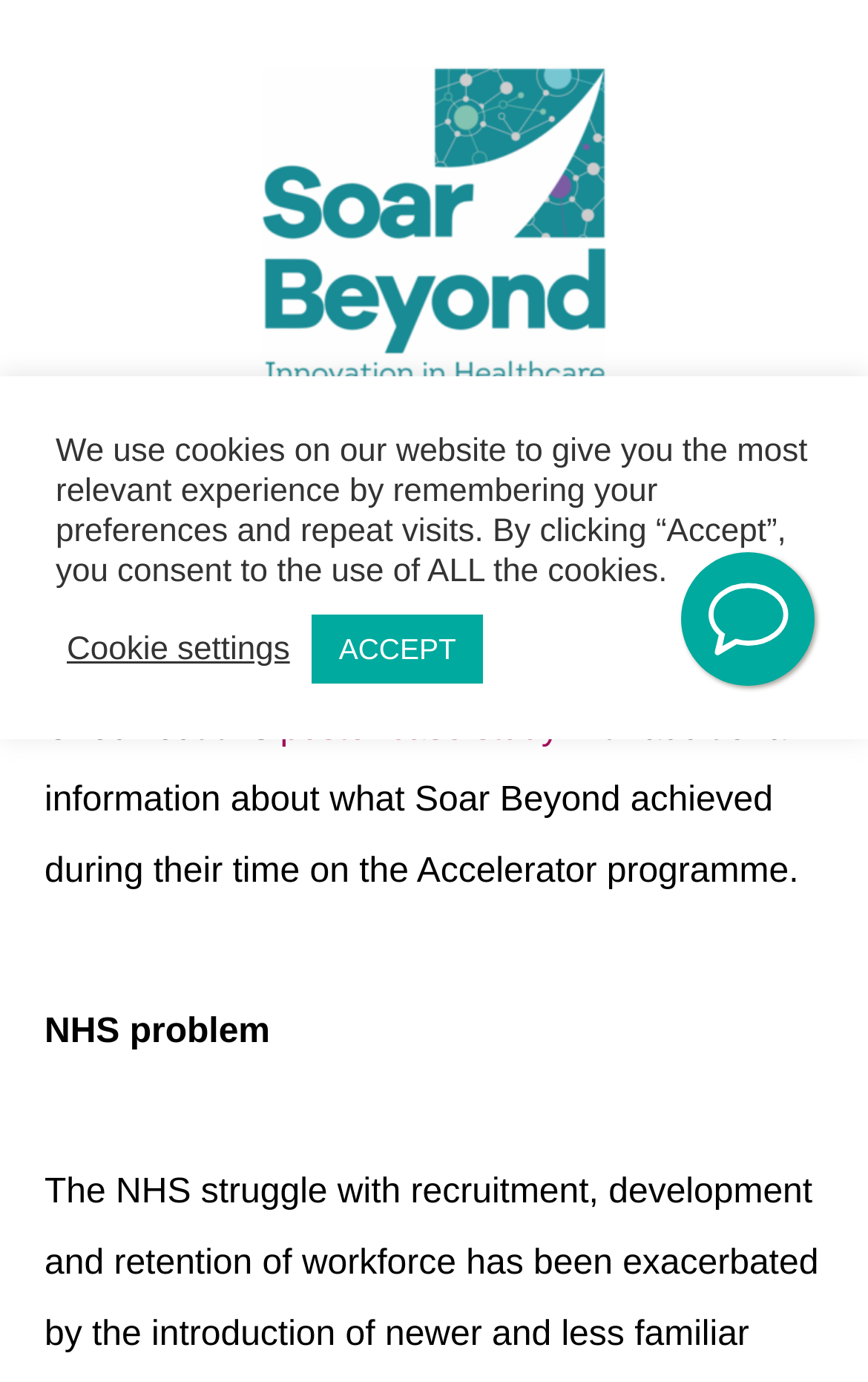Based on the element description Visit website, identify the bounding box coordinates for the UI element. The coordinates should be in the format (top-left x, top-left y, bottom-right x, bottom-right y) and within the 0 to 1 range.

[0.29, 0.374, 0.71, 0.454]